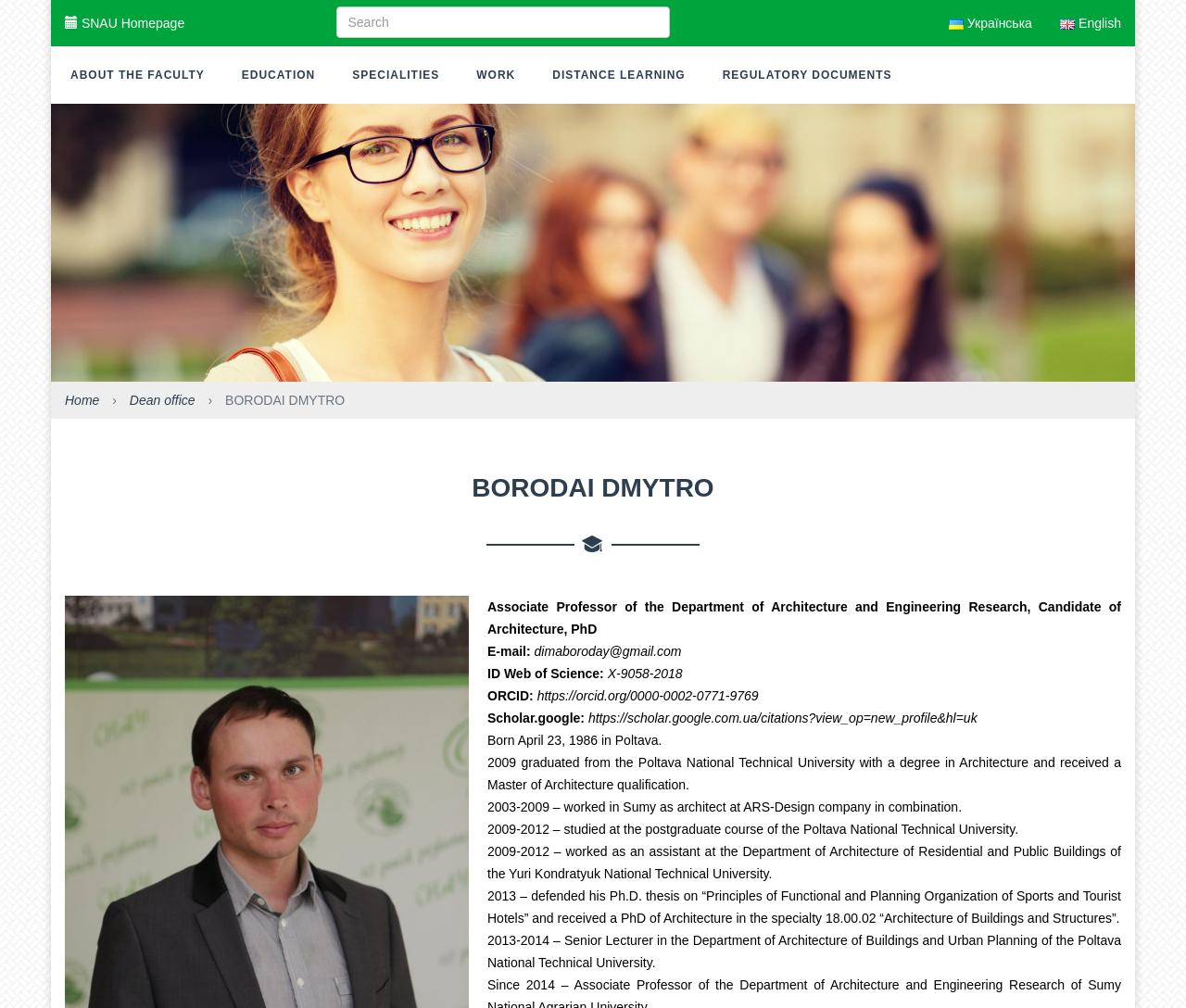Find the bounding box coordinates for the HTML element described as: "parent_node: Next Post". The coordinates should consist of four float values between 0 and 1, i.e., [left, top, right, bottom].

None